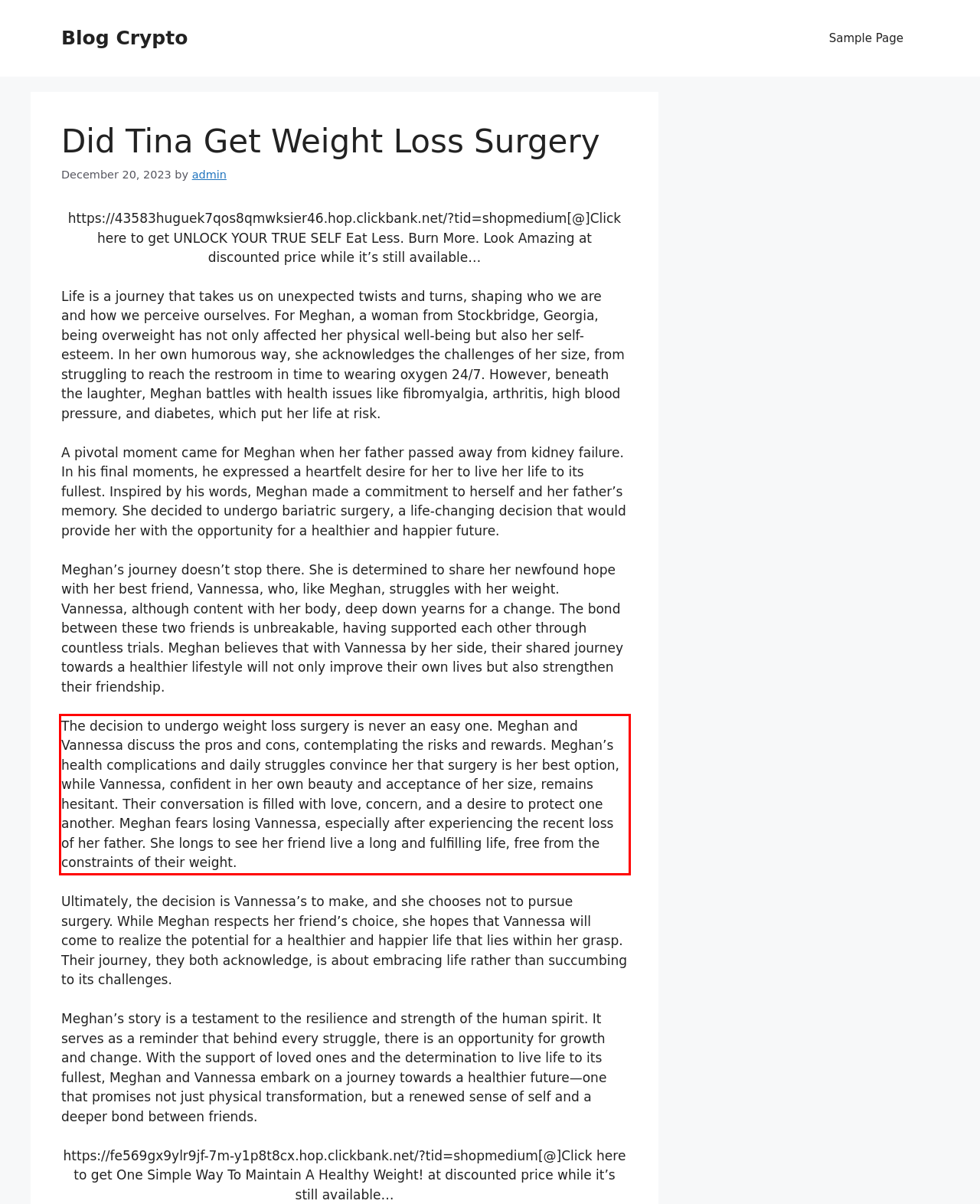Your task is to recognize and extract the text content from the UI element enclosed in the red bounding box on the webpage screenshot.

The decision to undergo weight loss surgery is never an easy one. Meghan and Vannessa discuss the pros and cons, contemplating the risks and rewards. Meghan’s health complications and daily struggles convince her that surgery is her best option, while Vannessa, confident in her own beauty and acceptance of her size, remains hesitant. Their conversation is filled with love, concern, and a desire to protect one another. Meghan fears losing Vannessa, especially after experiencing the recent loss of her father. She longs to see her friend live a long and fulfilling life, free from the constraints of their weight.